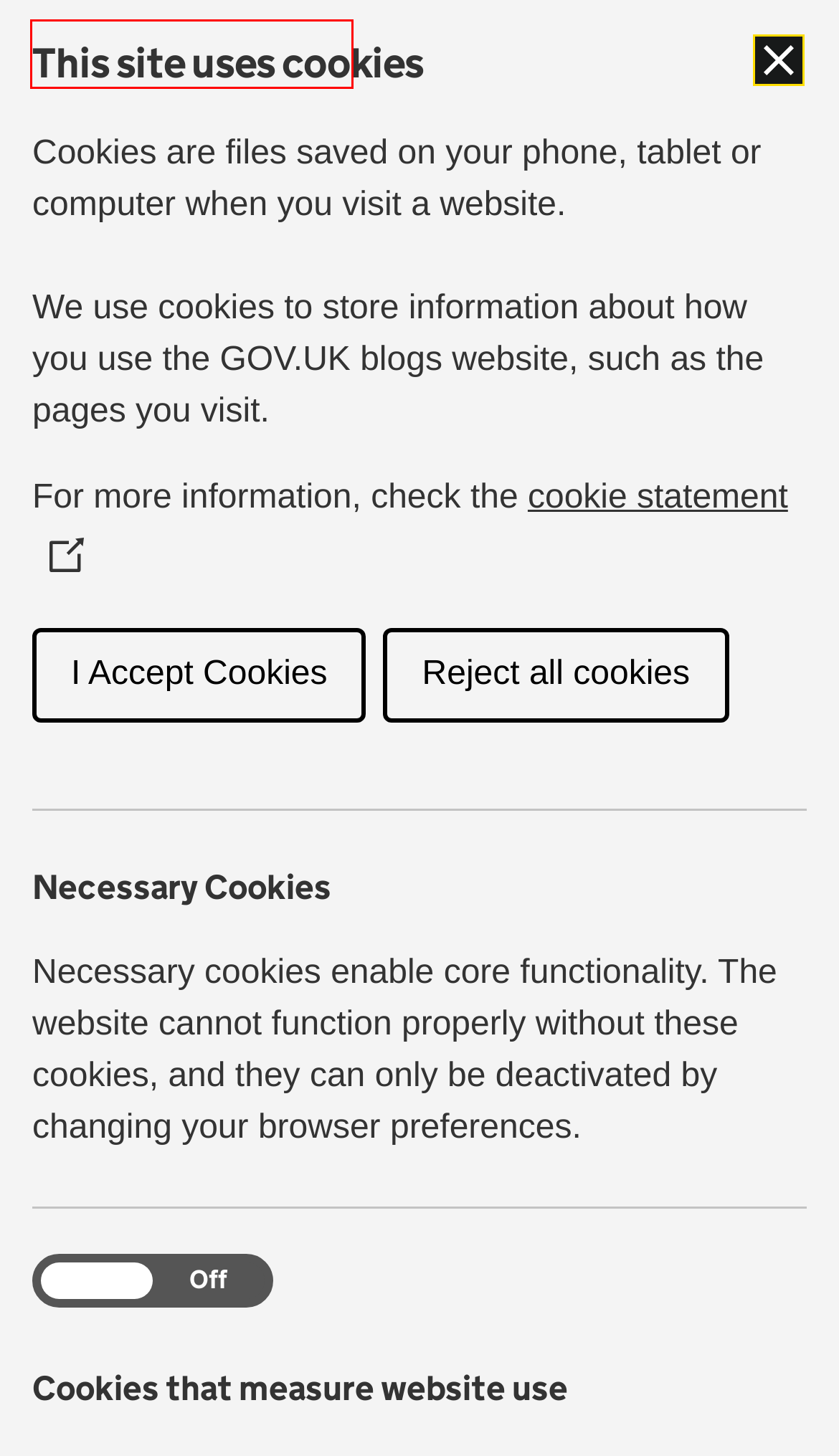You are looking at a webpage screenshot with a red bounding box around an element. Pick the description that best matches the new webpage after interacting with the element in the red bounding box. The possible descriptions are:
A. NHS Abdominal Aortic Aneurysm Screening Programme – PHE Screening
B. Cookies – GOV.UK blogs
C. Public Health England - GOV.UK
D. Welcome to GOV.UK
E. PHE Screening – News and updates from the Public Health England screening programmes
F. NHS Diabetic Eye Screening Programme – PHE Screening
G. GOV.UK blogs
H. Phil Gardner – PHE Screening

D